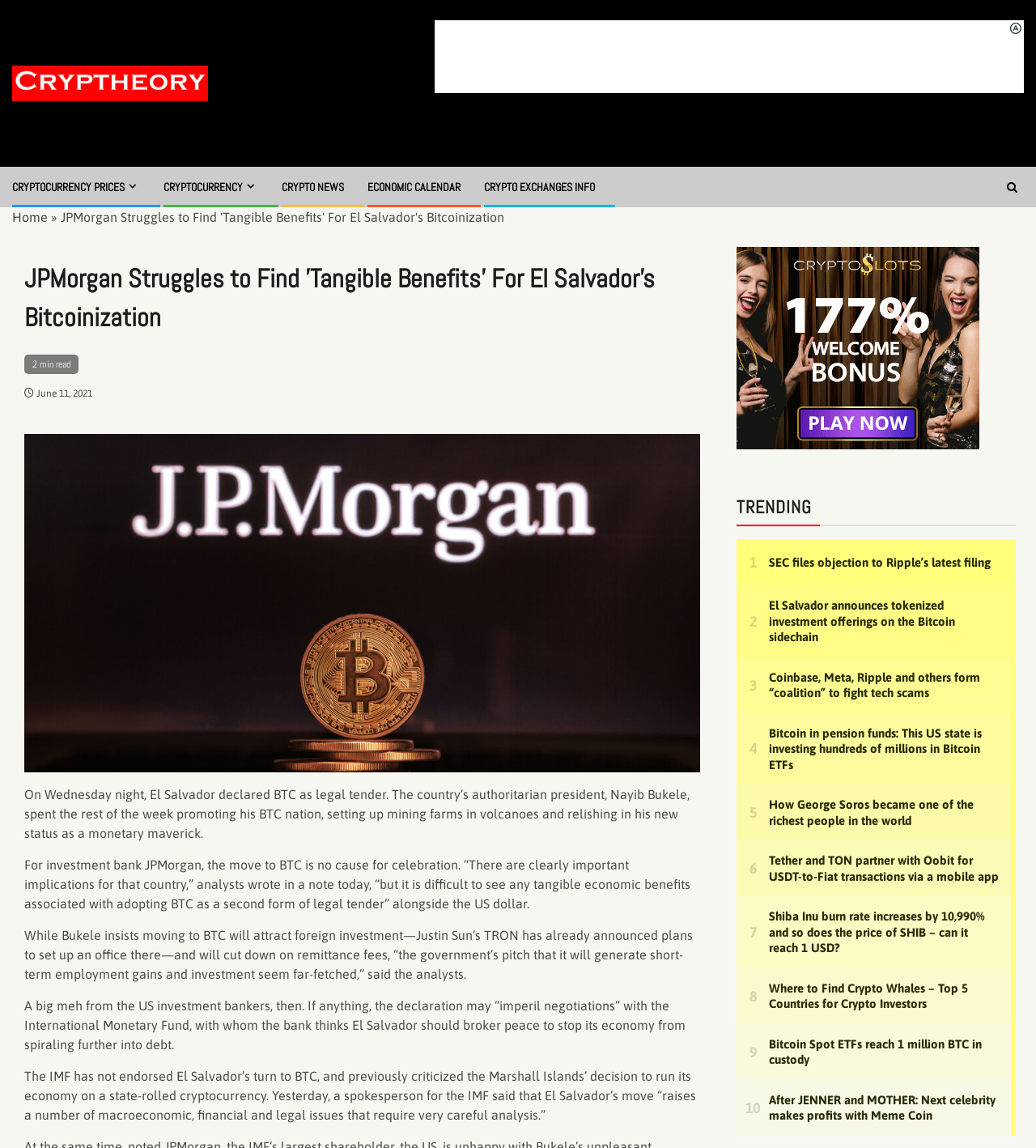Can you specify the bounding box coordinates of the area that needs to be clicked to fulfill the following instruction: "Check the trending news 'SEC files objection to Ripple’s latest filing'"?

[0.742, 0.483, 0.956, 0.497]